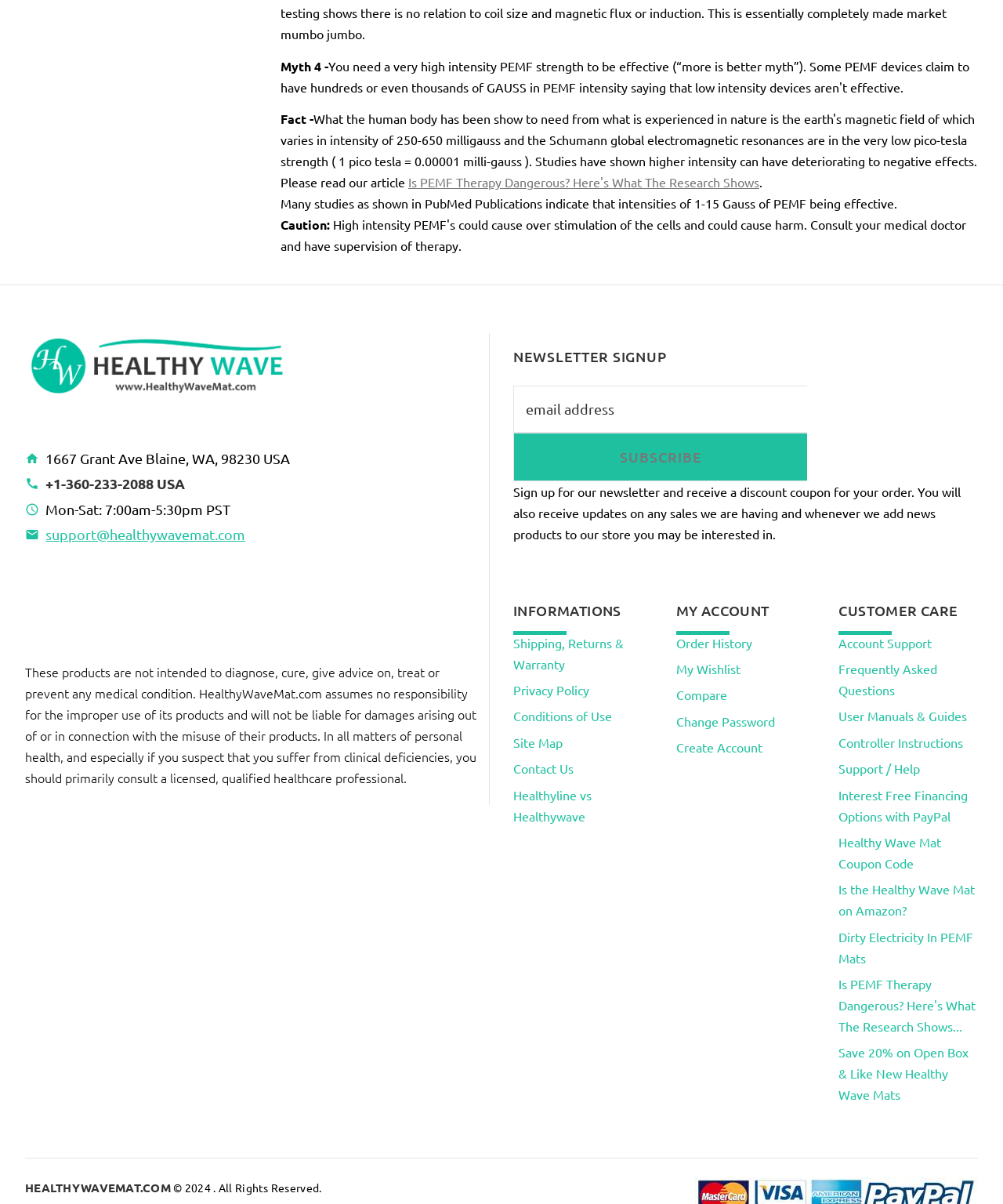Find the bounding box coordinates of the element you need to click on to perform this action: 'Click the 'Shipping, Returns & Warranty' link'. The coordinates should be represented by four float values between 0 and 1, in the format [left, top, right, bottom].

[0.512, 0.527, 0.622, 0.558]